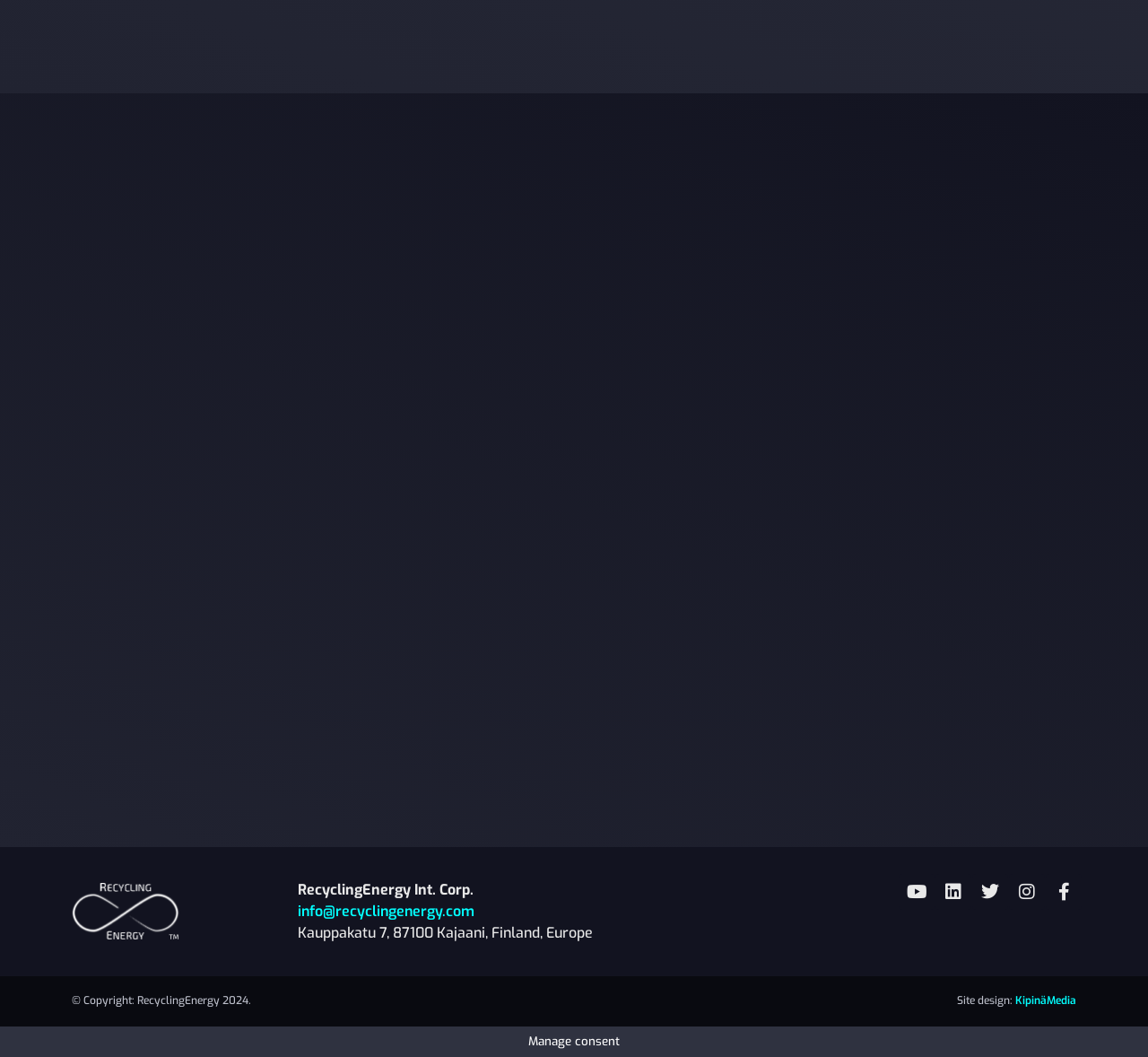Please identify the bounding box coordinates for the region that you need to click to follow this instruction: "Watch RecyclingEnergy on Youtube".

[0.783, 0.826, 0.814, 0.86]